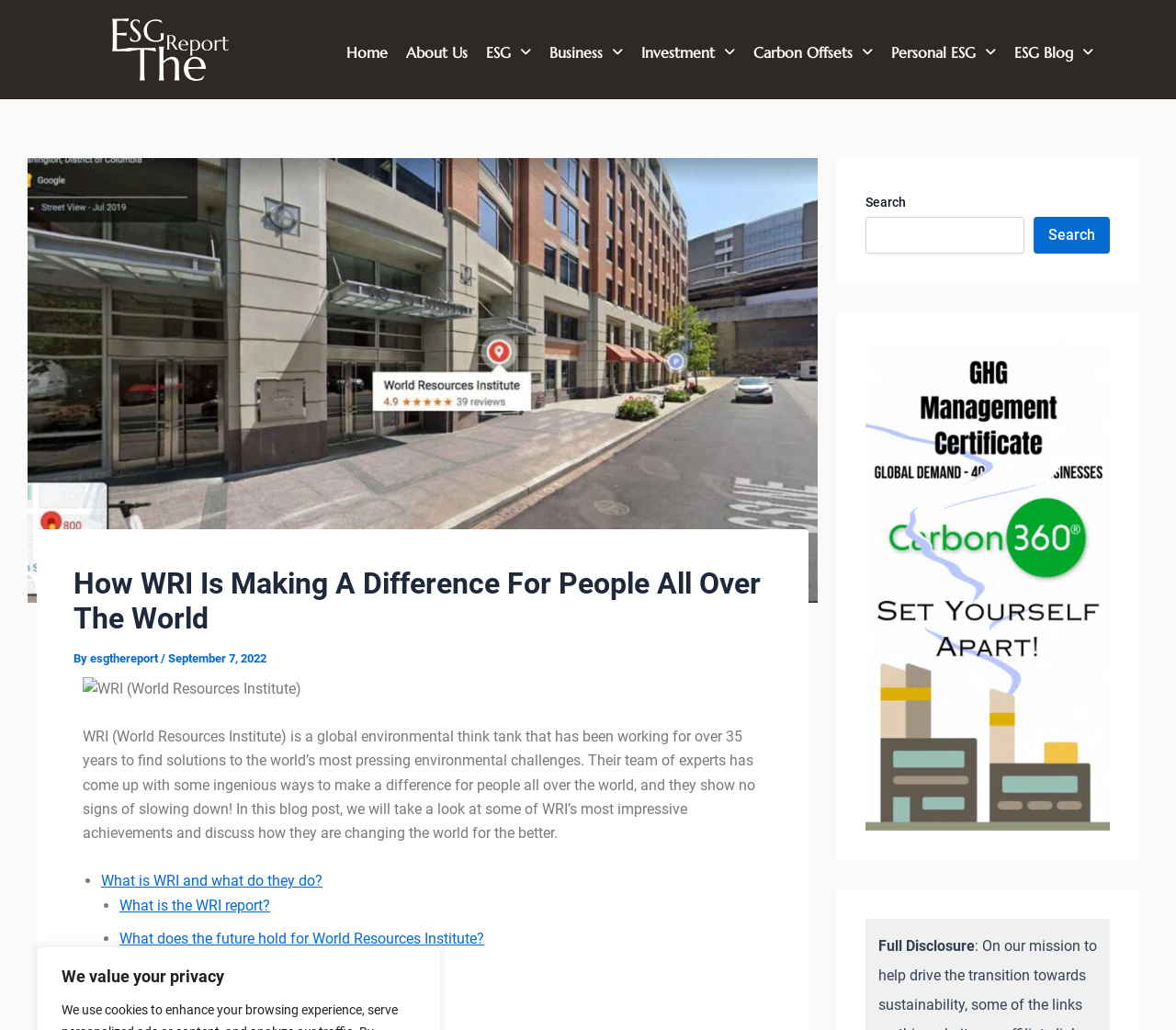Offer a comprehensive description of the webpage’s content and structure.

The webpage is about the World Resources Institute (WRI), a global research organization working towards a sustainable future. At the top, there is a heading that values user privacy. Below it, there is a navigation menu with links to "Home", "About Us", and several other options with dropdown menus.

On the left side, there is a section with a heading "How WRI Is Making A Difference For People All Over The World" and a subheading "By esgthereport, September 7, 2022". Below this, there is an image of the WRI logo and a paragraph describing WRI as a global environmental think tank that has been working for over 35 years to find solutions to the world's most pressing environmental challenges.

To the right of this section, there is a list of links with bullet points, including "What is WRI and what do they do?", "What is the WRI report?", and several others. These links appear to be related to learning more about WRI and its activities.

At the bottom of the page, there are two complementary sections. The first section contains a search bar with a button, allowing users to search for specific content. The second section contains a figure with a static text "Full Disclosure" at the bottom.

There are several images on the page, including the WRI logo and an image associated with the link "esgthereport". Overall, the webpage appears to be an informational page about WRI, its mission, and its activities.